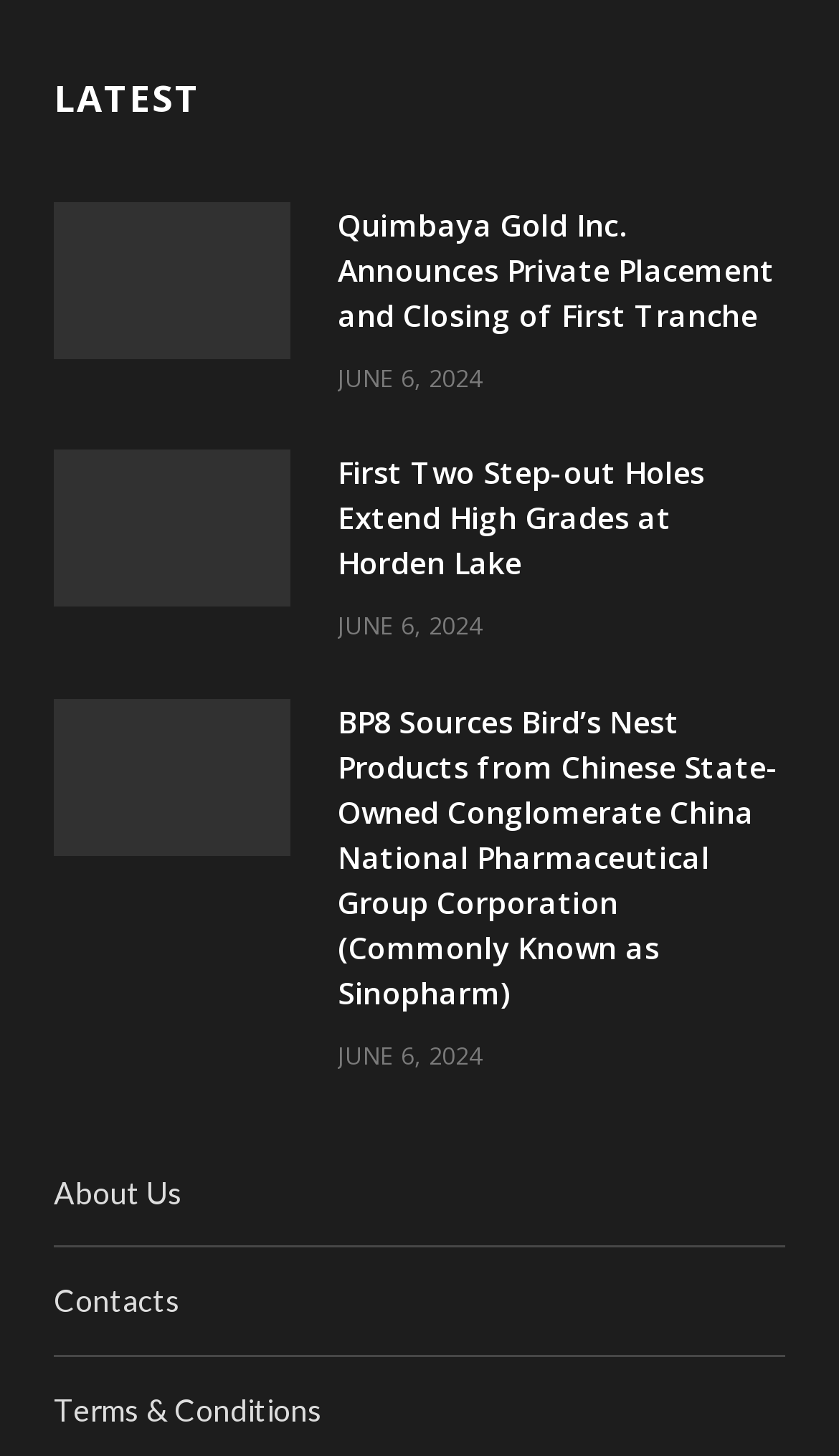Can you show the bounding box coordinates of the region to click on to complete the task described in the instruction: "Go to About Us page"?

[0.064, 0.807, 0.218, 0.832]